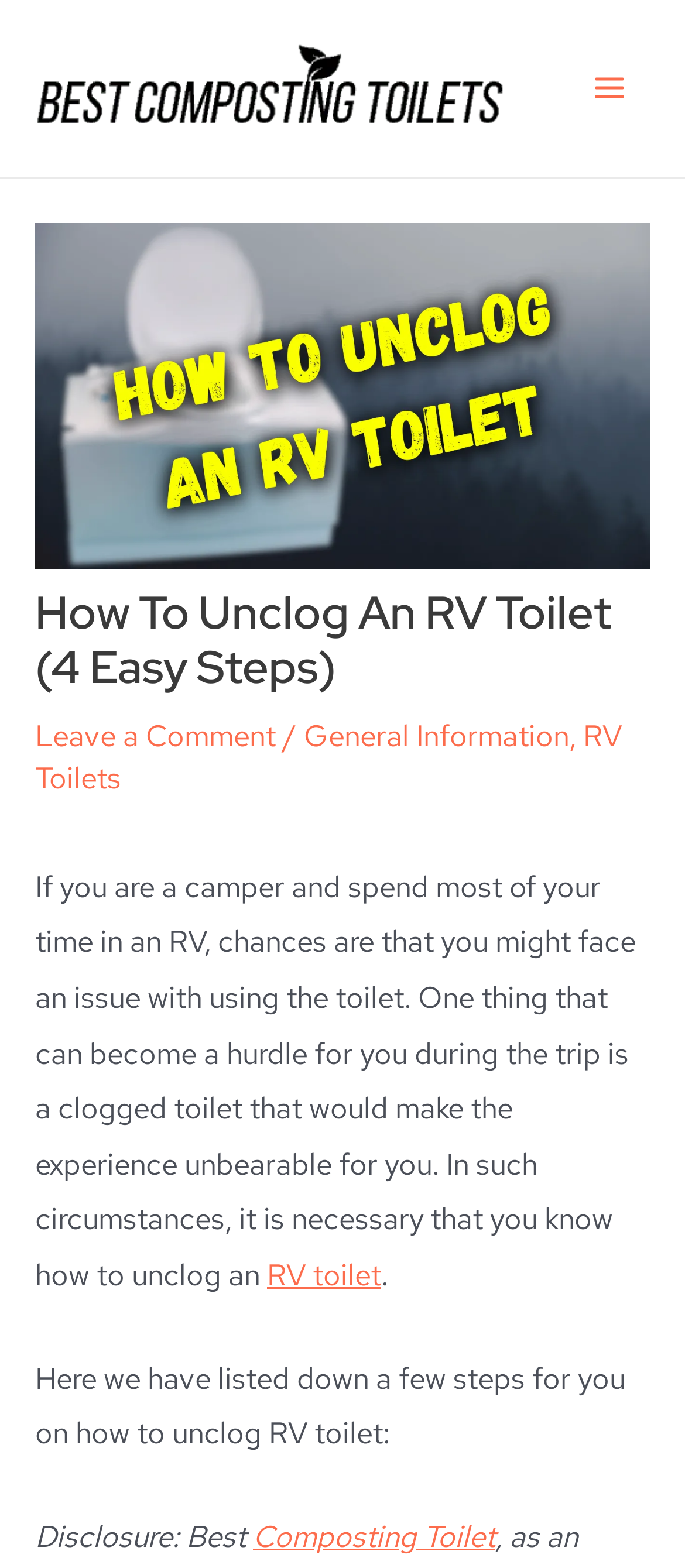Please determine and provide the text content of the webpage's heading.

How To Unclog An RV Toilet (4 Easy Steps)